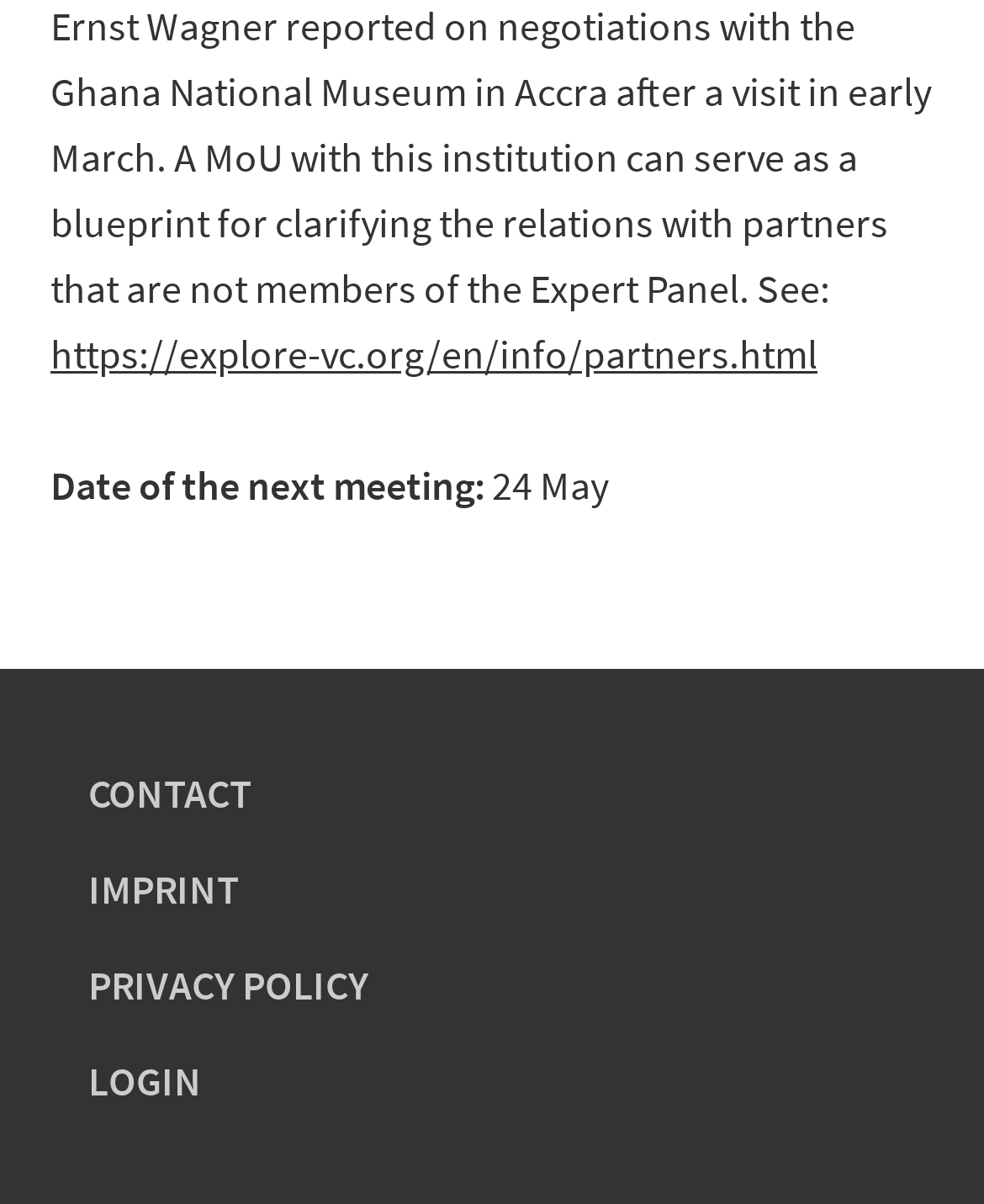Please reply with a single word or brief phrase to the question: 
How many elements are there in the root element?

6